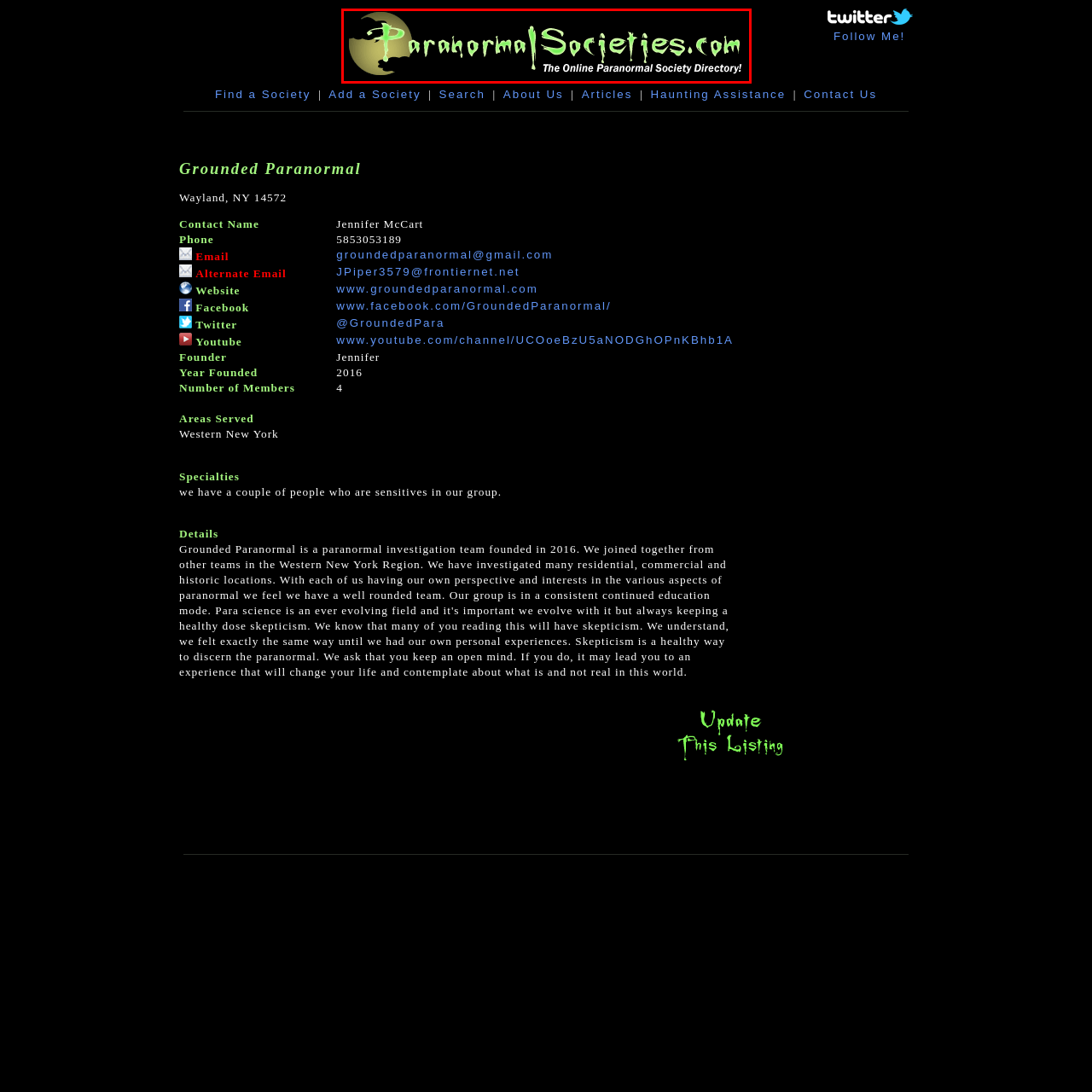What is the purpose of the online directory?
Look closely at the portion of the image highlighted by the red bounding box and provide a comprehensive answer to the question.

The tagline 'The Online Paranormal Society Directory!' emphasizes the website's purpose as a comprehensive resource for individuals interested in finding paranormal investigators and ghost hunters.